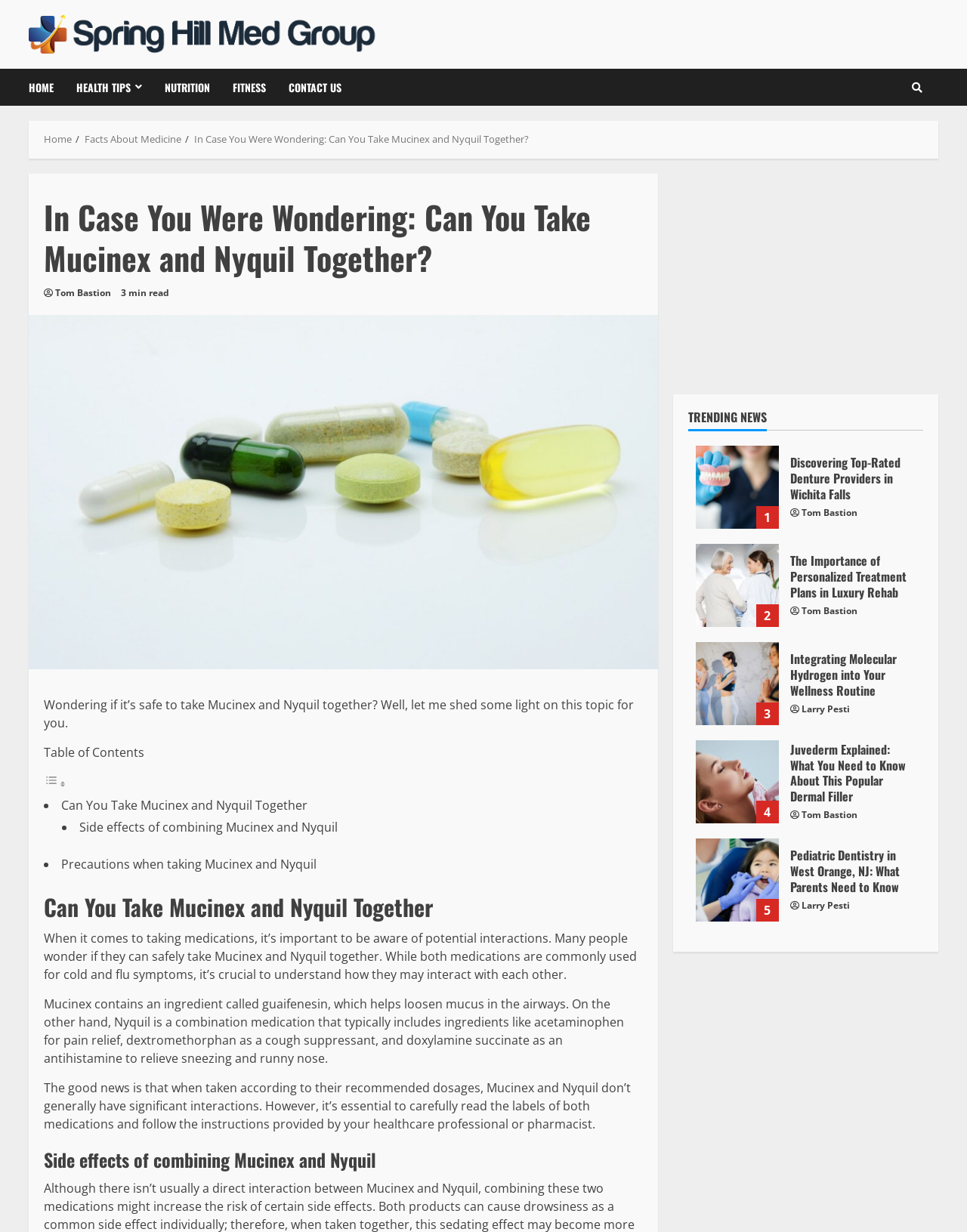Determine the bounding box coordinates of the clickable area required to perform the following instruction: "Check the trending news 'Discovering Top-Rated Denture Providers in Wichita Falls'". The coordinates should be represented as four float numbers between 0 and 1: [left, top, right, bottom].

[0.719, 0.362, 0.805, 0.429]